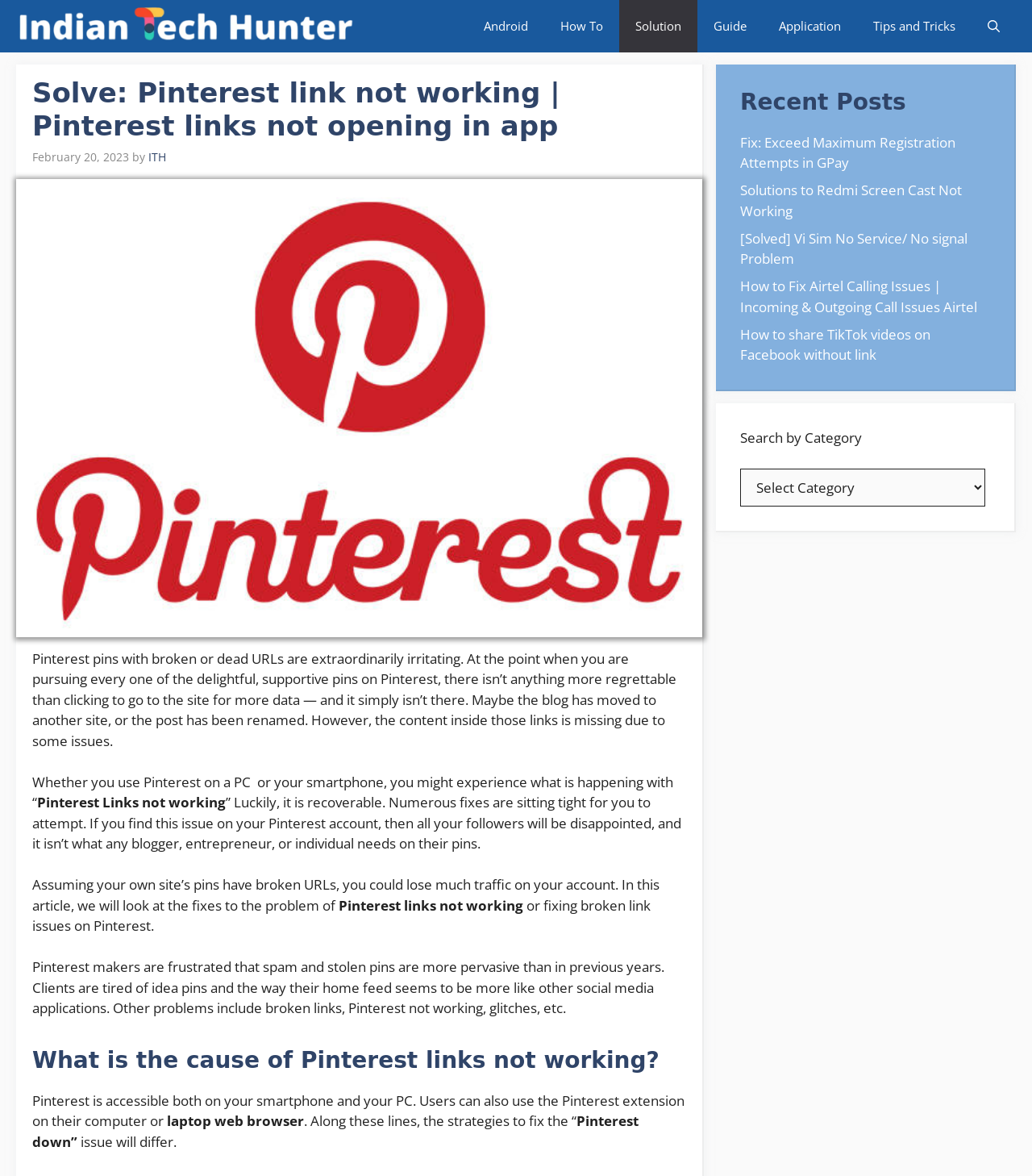Please locate the bounding box coordinates for the element that should be clicked to achieve the following instruction: "Search for a topic using the search bar". Ensure the coordinates are given as four float numbers between 0 and 1, i.e., [left, top, right, bottom].

[0.941, 0.0, 0.984, 0.045]